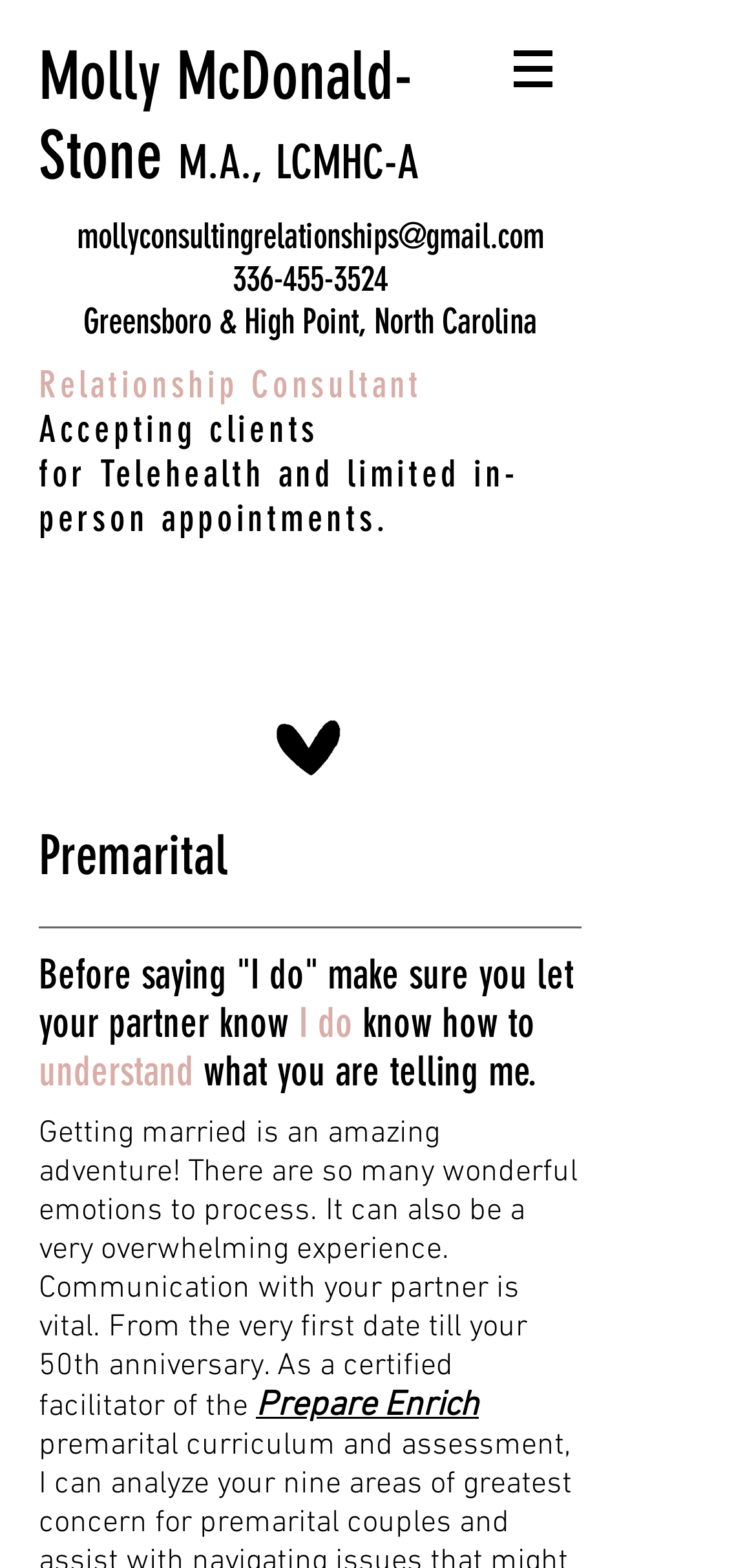Locate the bounding box of the UI element described by: "Prepare Enric" in the given webpage screenshot.

[0.338, 0.884, 0.608, 0.91]